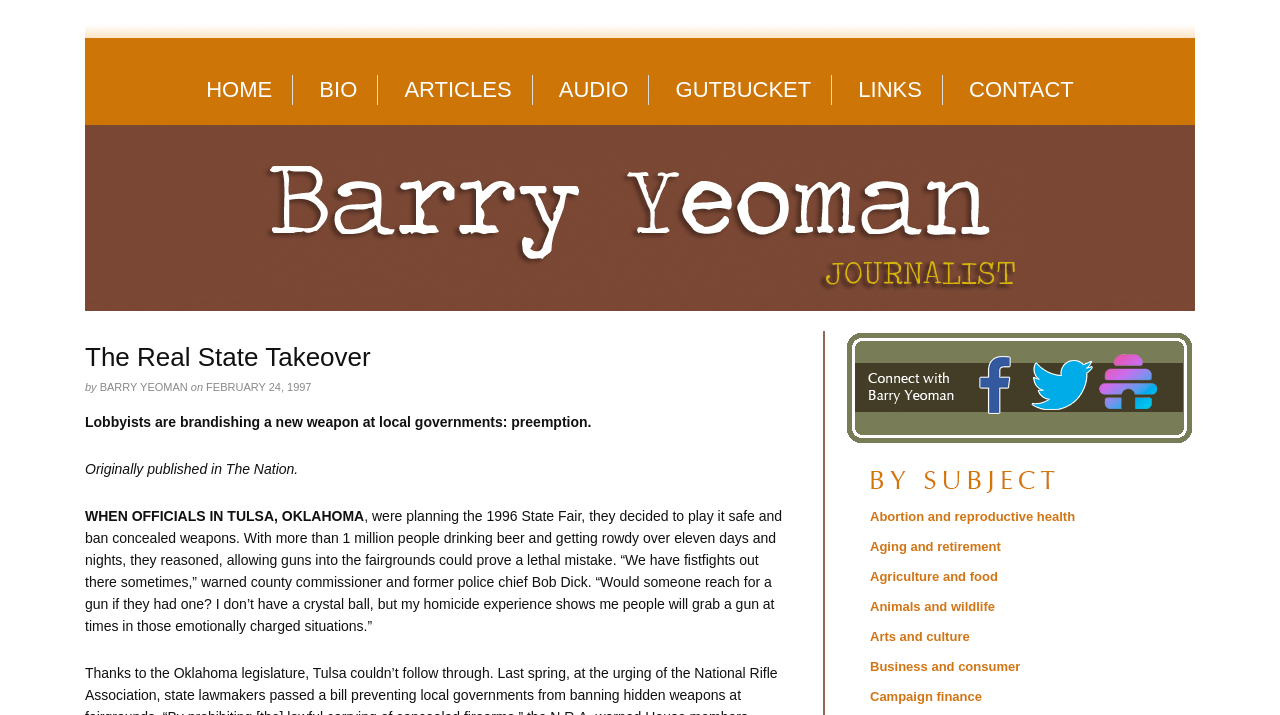Generate the text content of the main headline of the webpage.

The Real State Takeover